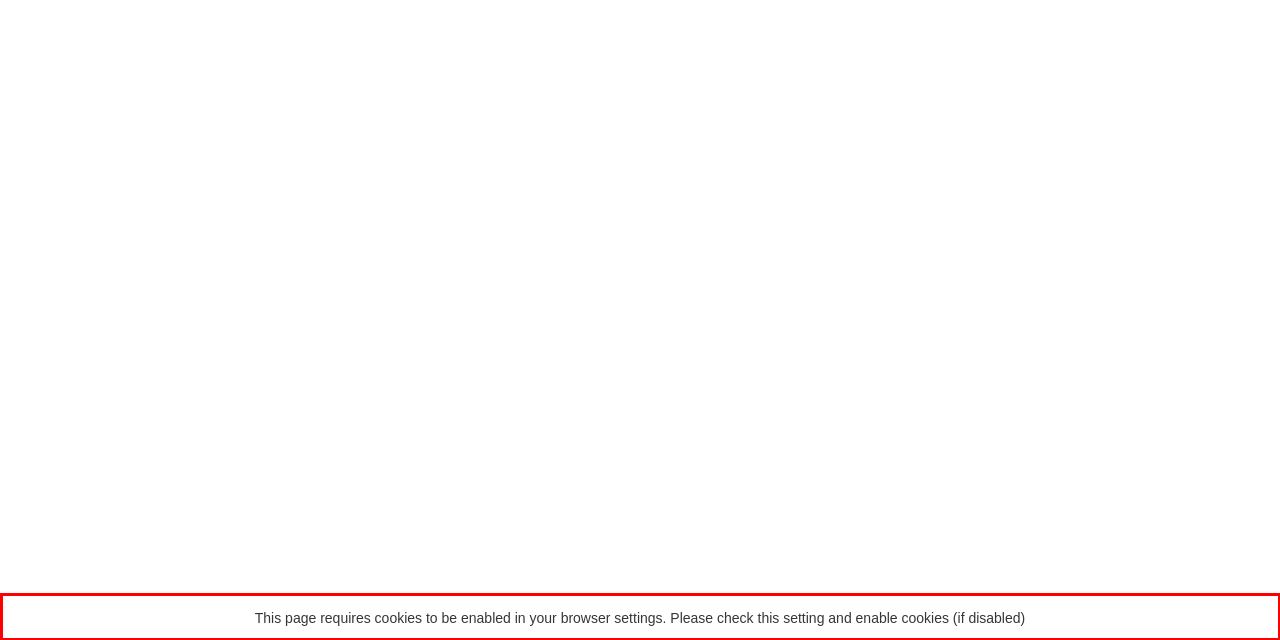You are presented with a webpage screenshot featuring a red bounding box. Perform OCR on the text inside the red bounding box and extract the content.

This page requires cookies to be enabled in your browser settings. Please check this setting and enable cookies (if disabled)